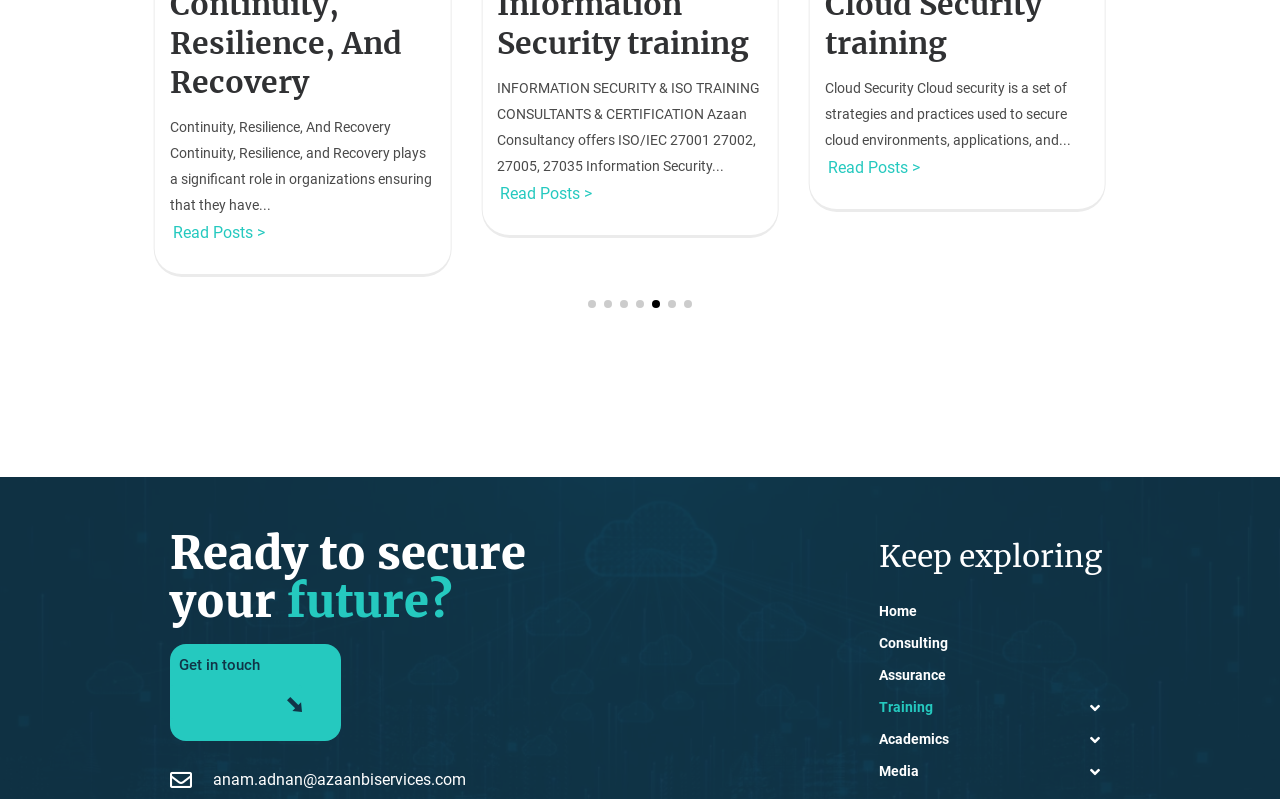Please specify the bounding box coordinates of the area that should be clicked to accomplish the following instruction: "Learn more about the organization". The coordinates should consist of four float numbers between 0 and 1, i.e., [left, top, right, bottom].

None